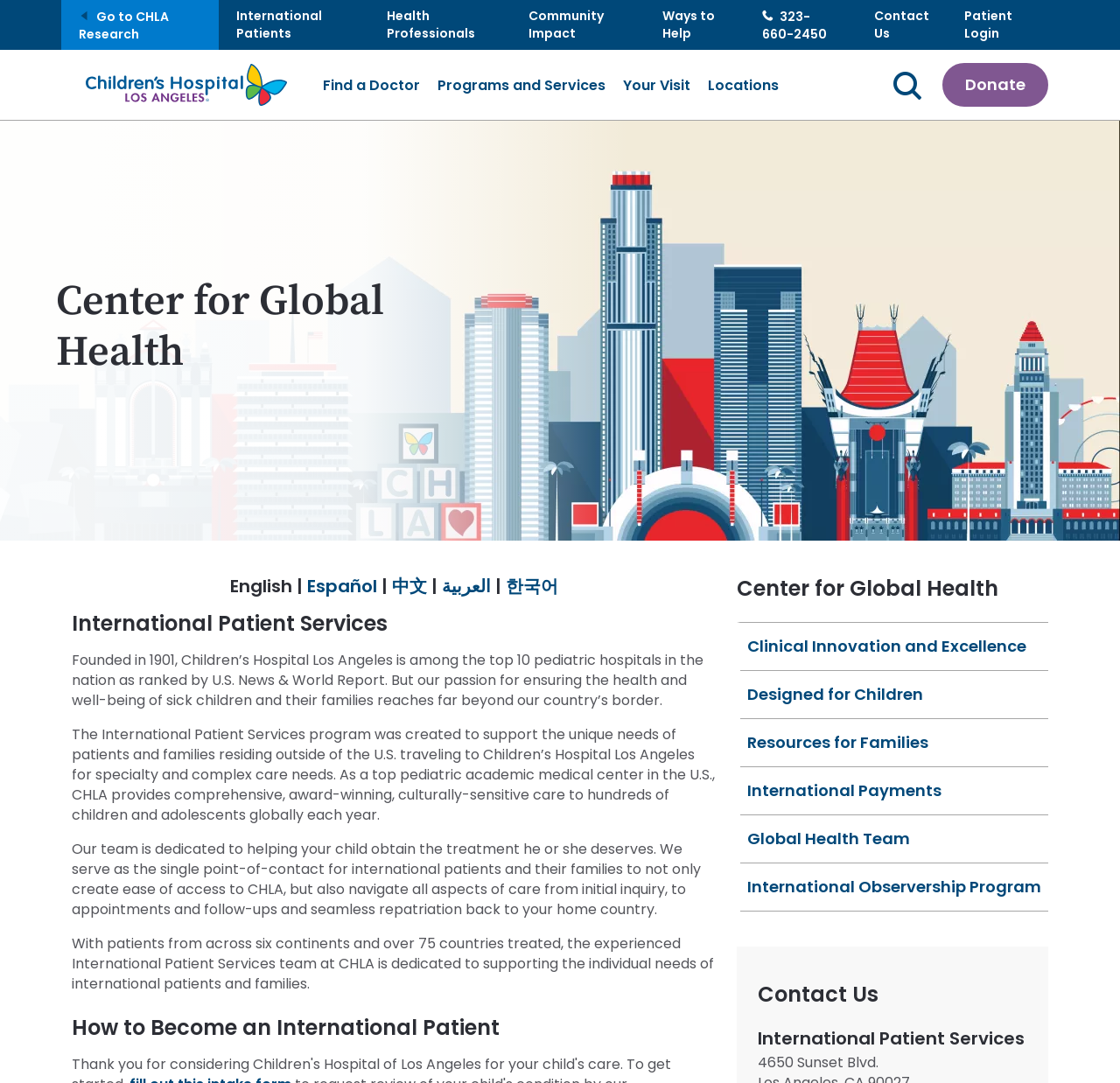Provide your answer in one word or a succinct phrase for the question: 
What is the name of the hospital?

Children's Hospital Los Angeles